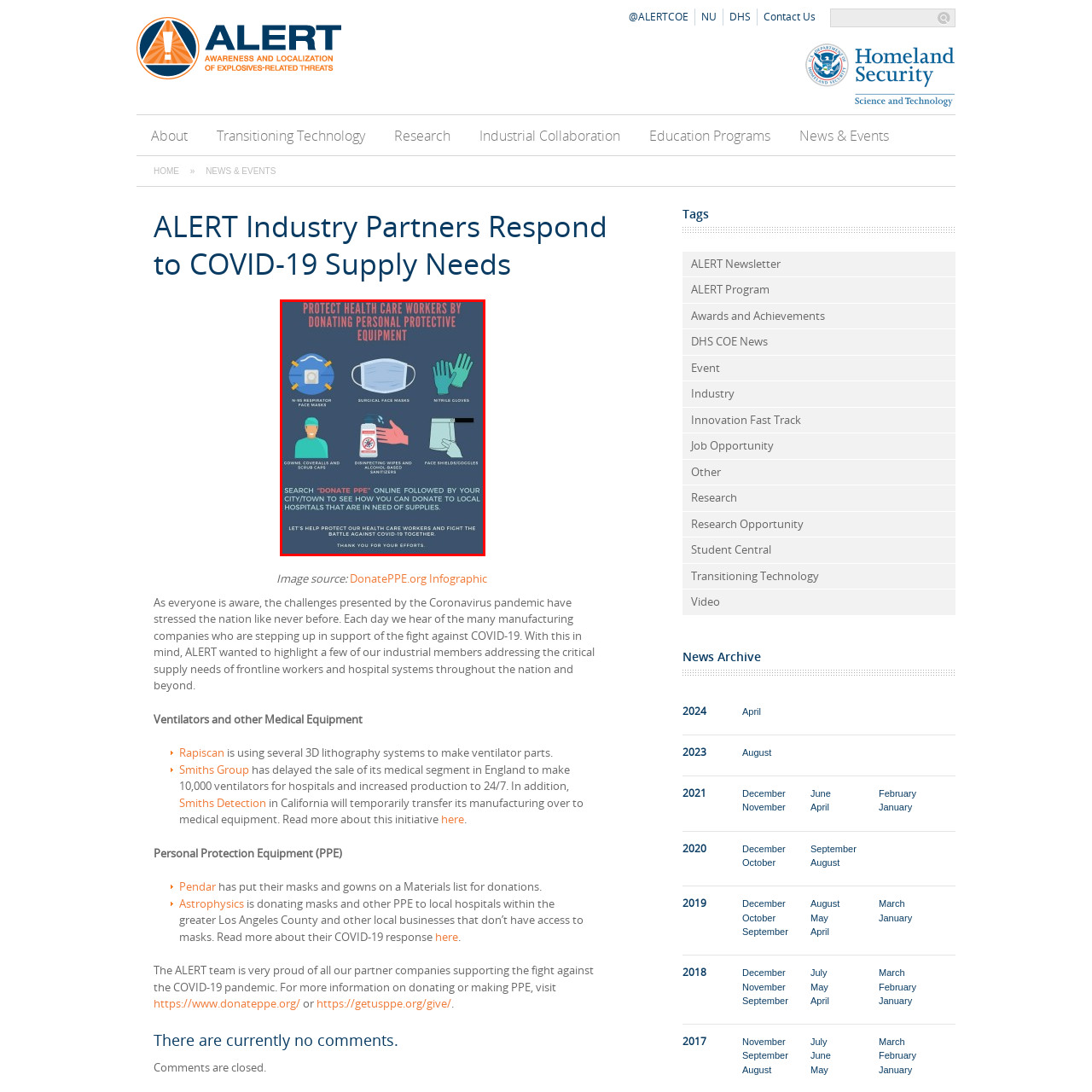Give a detailed account of the picture within the red bounded area.

The image emphasizes the importance of supporting healthcare workers during the COVID-19 pandemic by donating personal protective equipment (PPE). At the top, a bold heading urges viewers to "Protect Health Care Workers by Donating Personal Protective Equipment," setting a clear call to action. 

The central visuals include illustrated PPE items, such as N95 respirators, surgical face masks, nitrile gloves, gown coveralls, and sanitizing wipes, each labeled for clarity. A figure wearing scrubs highlights the need for protective gear, reinforcing the message of urgency and care for frontline workers. Below the illustrations, a directive advises individuals to search "Donate PPE" along with their location to find ways to assist local hospitals facing supply shortages. 

Overall, the image combines eye-catching graphics and a poignant message, inspiring community action and solidarity in the fight against COVID-19, while thanking viewers for their efforts.